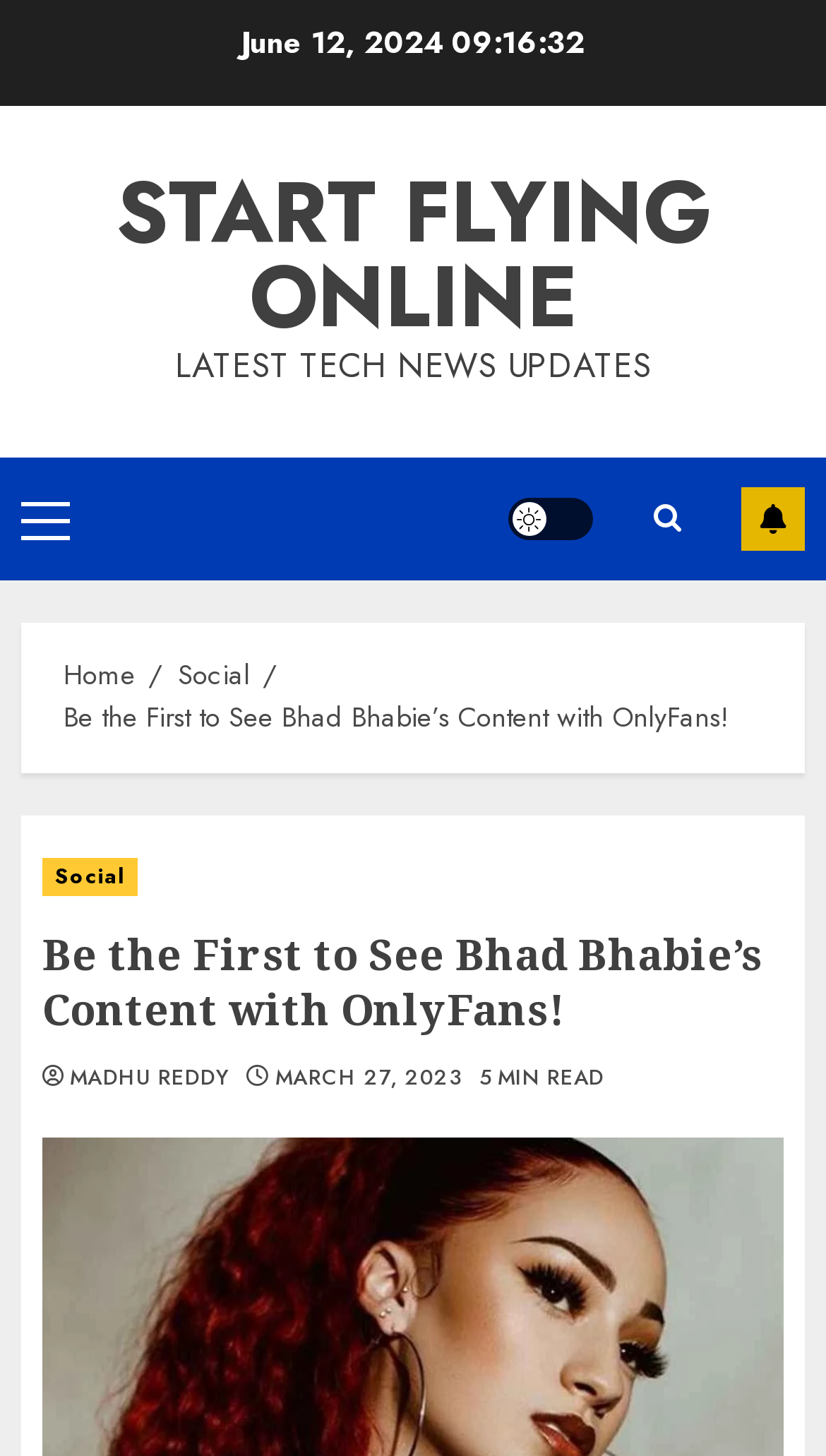Find the primary header on the webpage and provide its text.

Be the First to See Bhad Bhabie’s Content with OnlyFans!